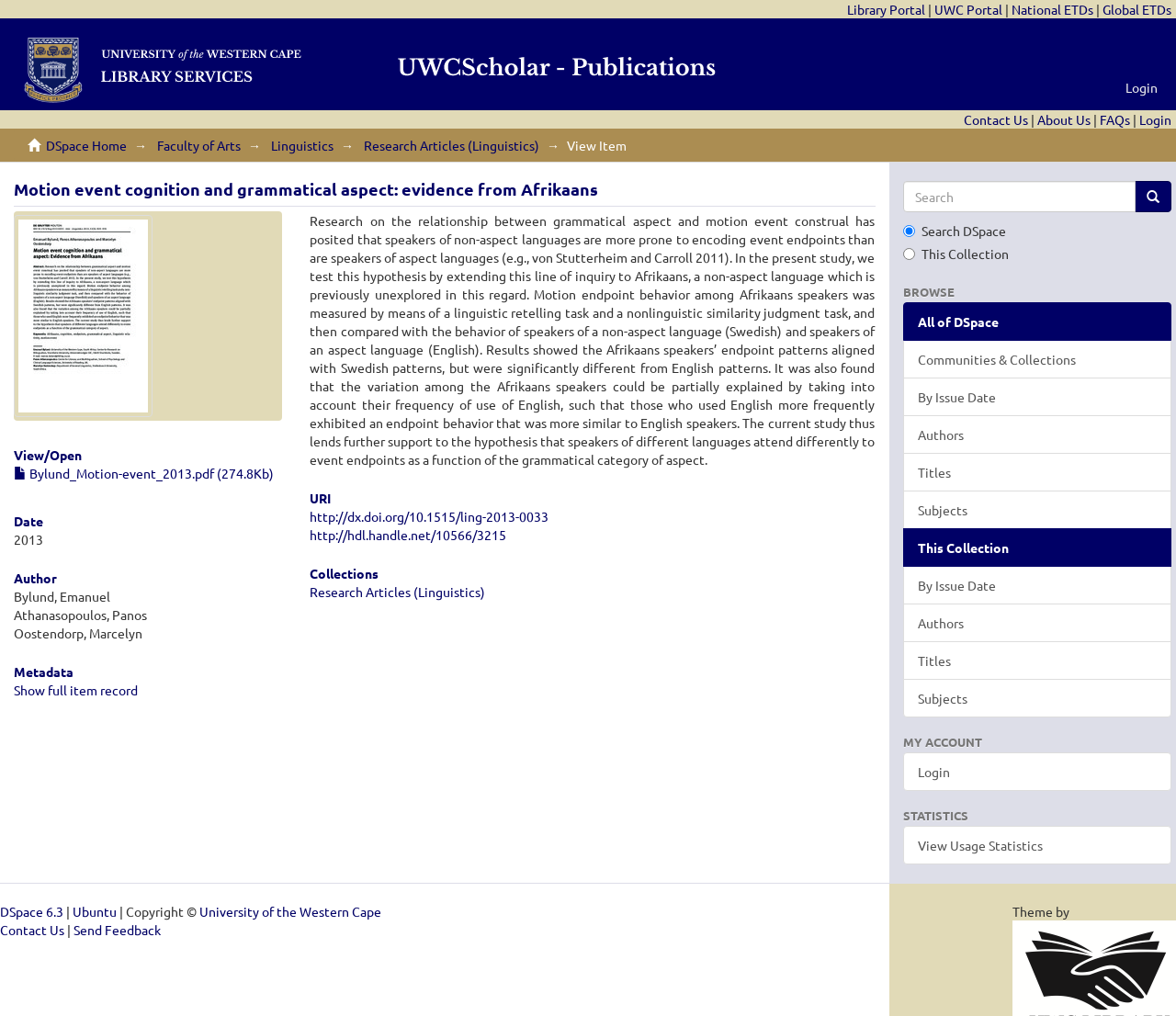For the following element description, predict the bounding box coordinates in the format (top-left x, top-left y, bottom-right x, bottom-right y). All values should be floating point numbers between 0 and 1. Description: Bylund_Motion-event_2013.pdf (274.8Kb)

[0.012, 0.458, 0.233, 0.474]